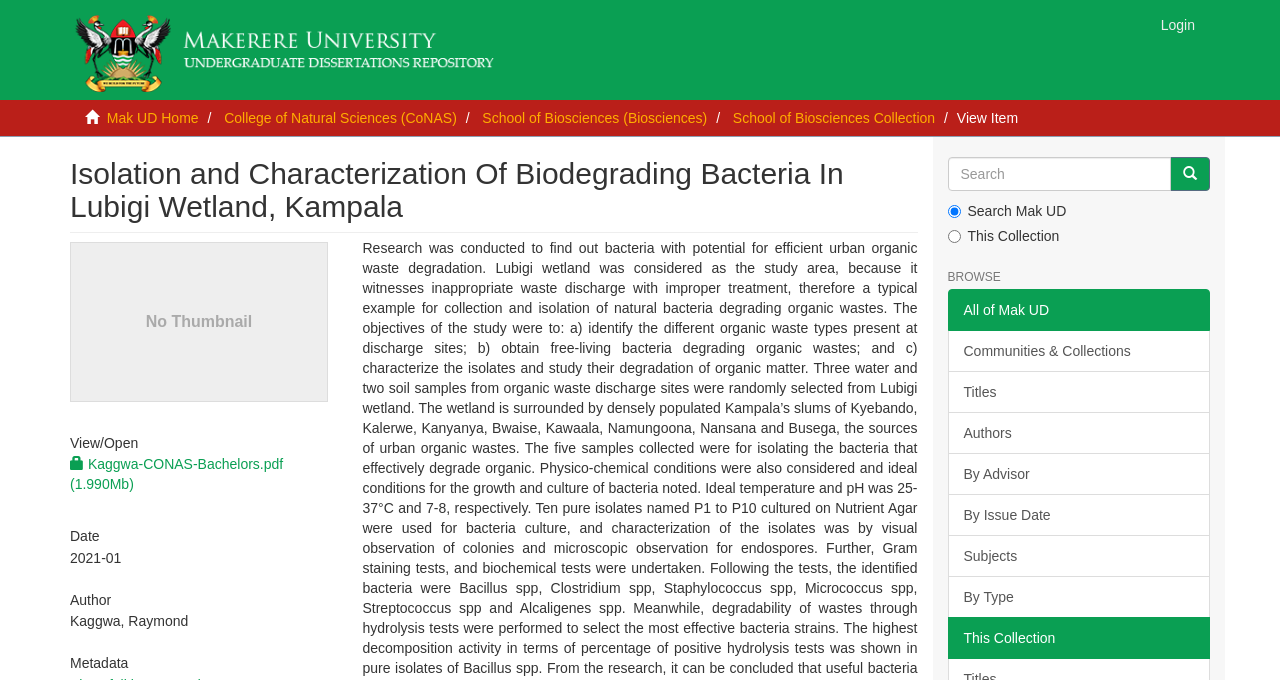Produce an elaborate caption capturing the essence of the webpage.

This webpage is about a research paper titled "Isolation and Characterization Of Biodegrading Bacteria In Lubigi Wetland, Kampala". At the top left, there is a small image and a link. On the top right, there is a "Login" link. Below the top section, there are several links to navigate to different parts of the website, including "Mak UD Home", "College of Natural Sciences (CoNAS)", "School of Biosciences (Biosciences)", and "School of Biosciences Collection".

The main content of the webpage is divided into two sections. On the left, there is a heading with the title of the research paper, followed by an image and a link to view or open the paper. Below that, there are several headings and static text describing the paper, including the date, author, and metadata.

On the right, there is a search box with a "Go" button and two radio buttons to select the search scope. Below that, there is a heading "BROWSE" followed by several links to browse different categories, including "Communities & Collections", "Titles", "Authors", and others. There are also two static text elements, one saying "All of Mak UD" and the other saying "This Collection".